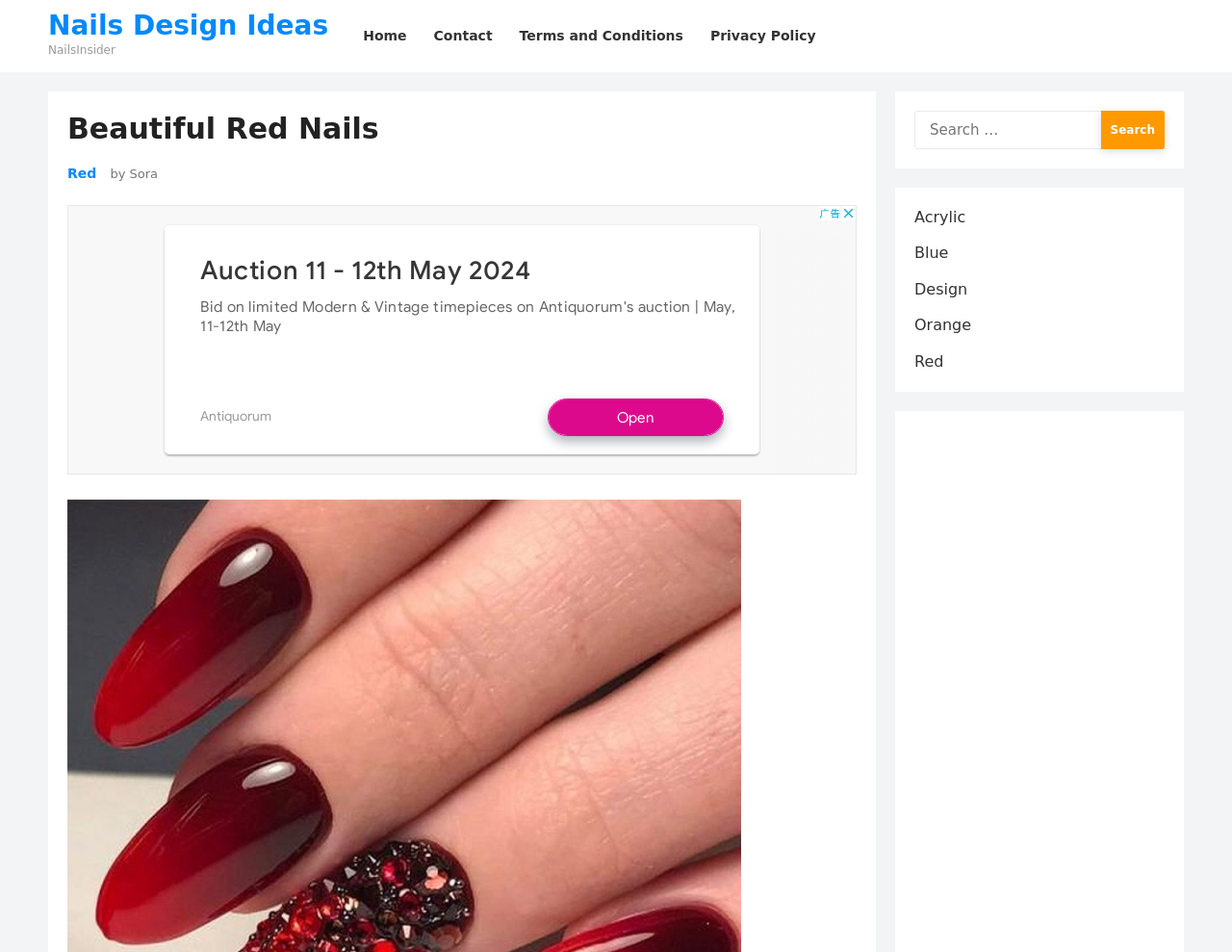Respond to the question below with a concise word or phrase:
What is the main topic of the webpage?

Beautiful Red Nails